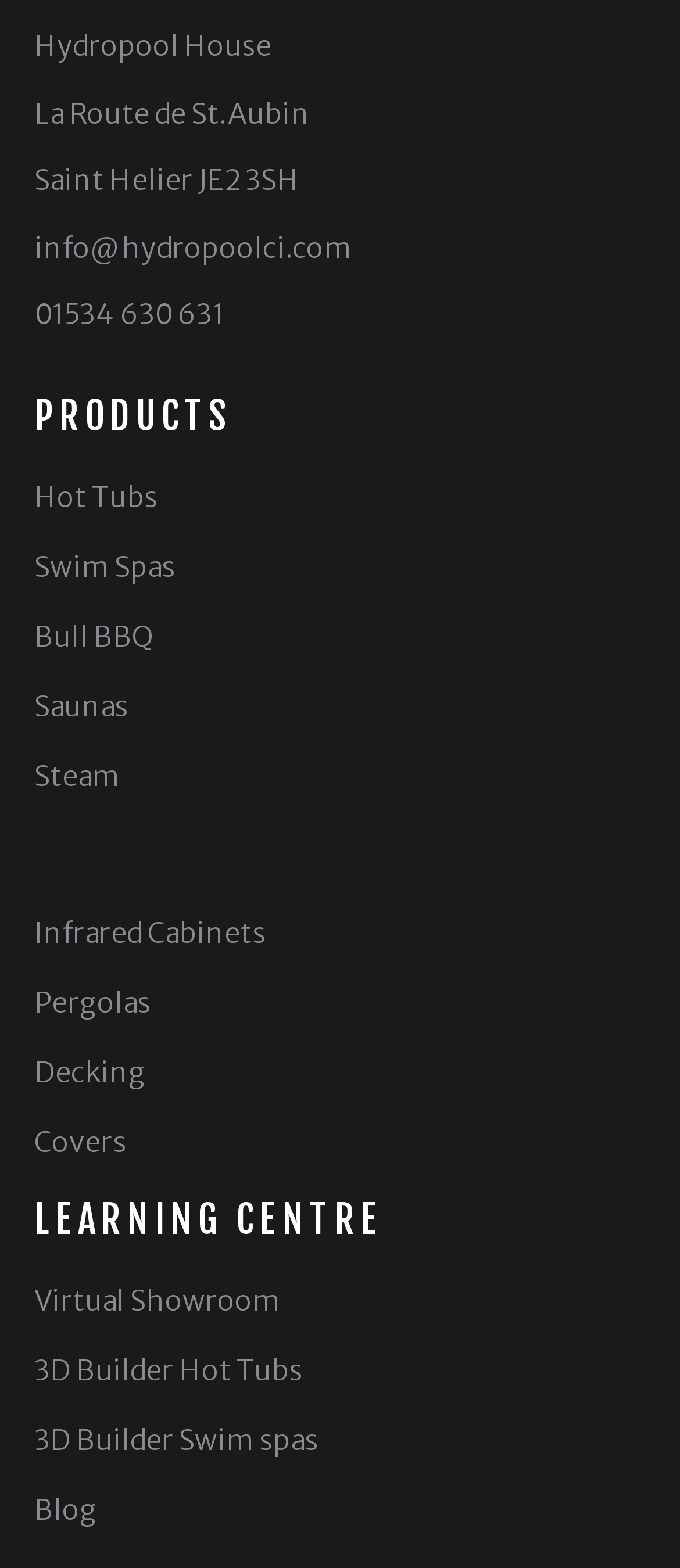Indicate the bounding box coordinates of the element that needs to be clicked to satisfy the following instruction: "View Virtual Showroom". The coordinates should be four float numbers between 0 and 1, i.e., [left, top, right, bottom].

[0.05, 0.815, 0.95, 0.842]